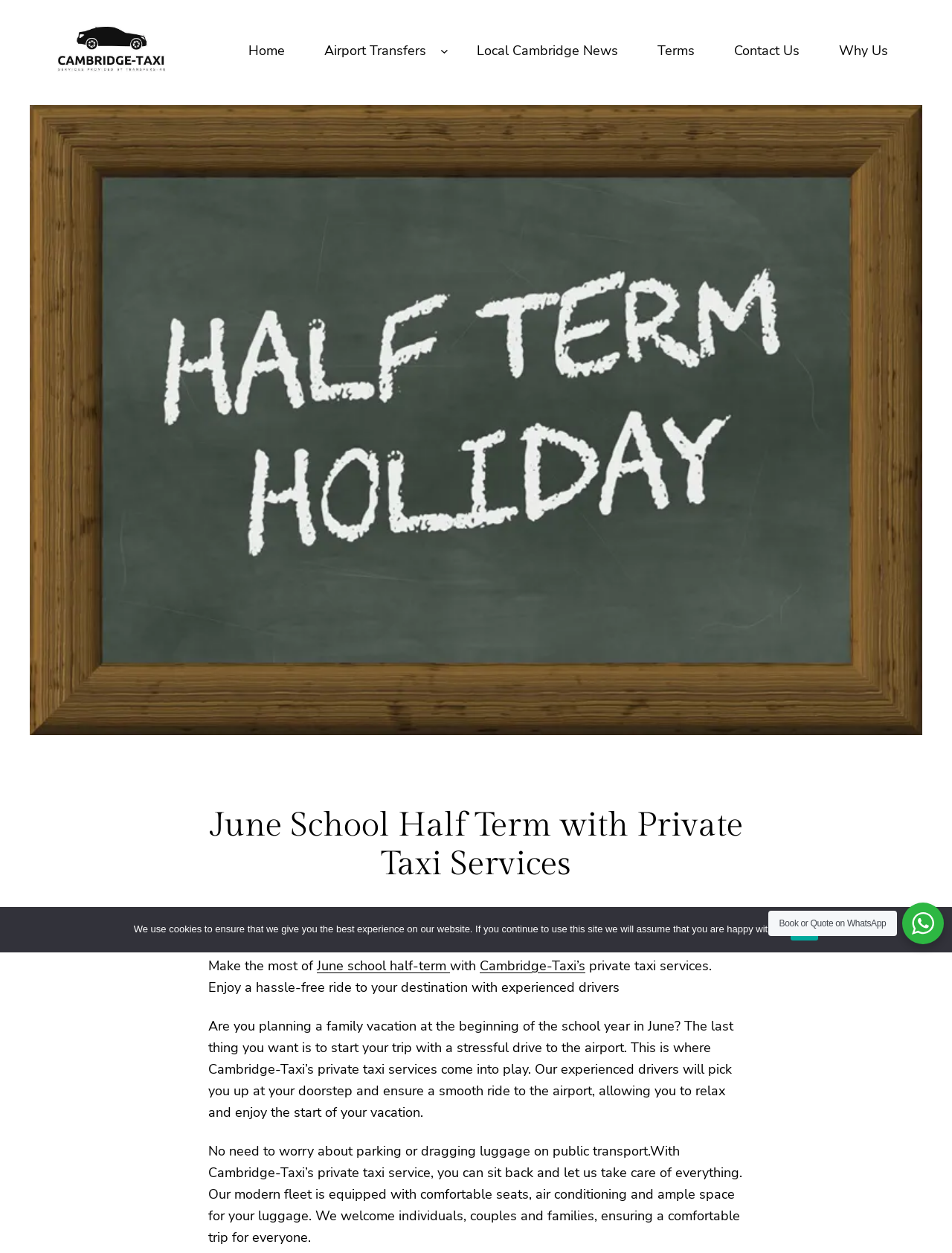Determine the main headline of the webpage and provide its text.

June School Half Term with Private Taxi Services